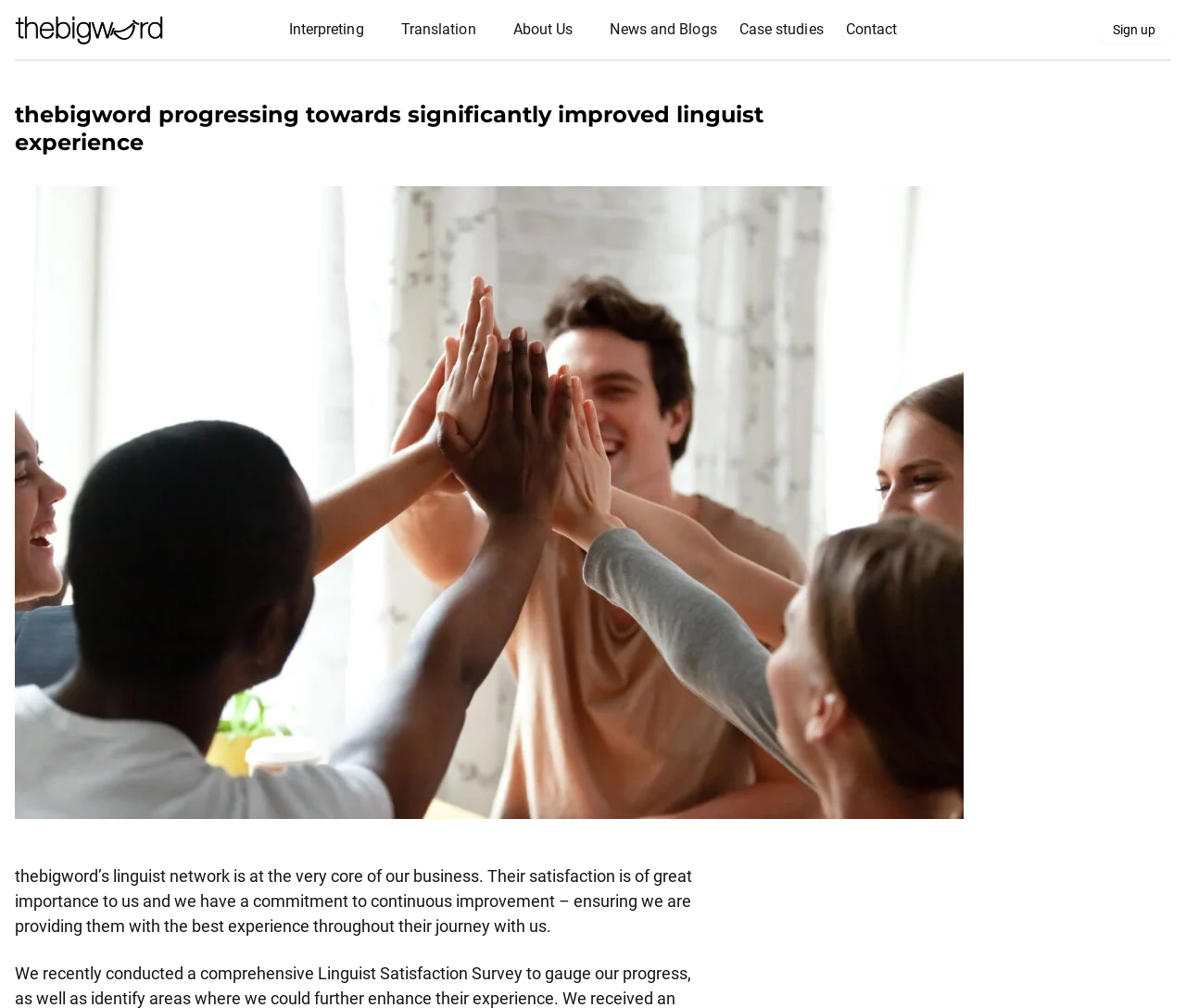Provide a thorough description of the webpage's content and layout.

The webpage appears to be the homepage of "thebigword" company, with a focus on linguist experience. At the top left corner, there is a logo, which is an image linked to the homepage. 

Below the logo, there is a primary navigation menu that spans across the top of the page, containing links to various sections such as "Interpreting", "Translation", "About Us", "News and Blogs", "Case studies", and "Contact". Each of these links has a corresponding button to show a submenu. 

On the top right corner, there is a "Sign up" link. Below this link, there is a header section that contains links to "OUR TECHNOLOGY" and "UNCATEGORIZED" categories. 

The main heading of the page, "thebigword progressing towards significantly improved linguist experience", is prominently displayed in the middle of the page. 

Below the heading, there is a paragraph of text that describes the company's commitment to its linguist network, stating that their satisfaction is of great importance and that the company is dedicated to continuous improvement to provide the best experience for them.